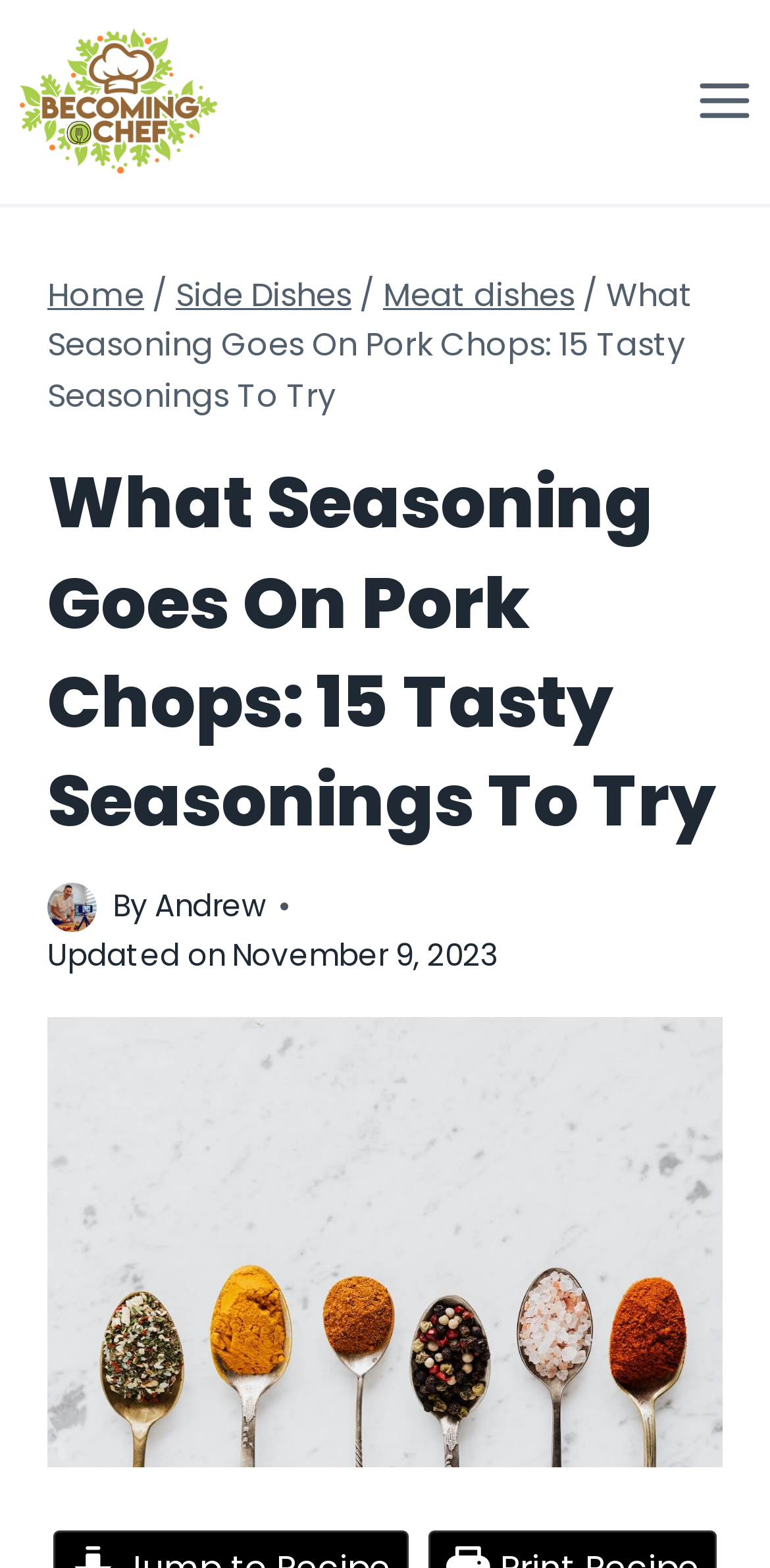Create a detailed narrative describing the layout and content of the webpage.

The webpage is about exploring the various seasonings that can be used on pork chops. At the top left corner, there is a link to "Becoming A Chef" accompanied by an image with the same name. On the top right corner, there is a button to "Open menu" which is not expanded.

Below the top section, there is a header area that spans almost the entire width of the page. Within this header, there is a navigation section with breadcrumbs, consisting of links to "Home", "Side Dishes", and "Meat dishes", separated by forward slashes. The title of the webpage, "What Seasoning Goes On Pork Chops: 15 Tasty Seasonings To Try", is also located in this header area.

Further down, there is a heading with the same title as the webpage, followed by an author section. The author section includes a link to the author's image, labeled as "Andrew", along with the text "By" and the author's name. There is also a section showing the update date, "November 9, 2023".

At the bottom right corner of the page, there is a button to "Scroll to top".